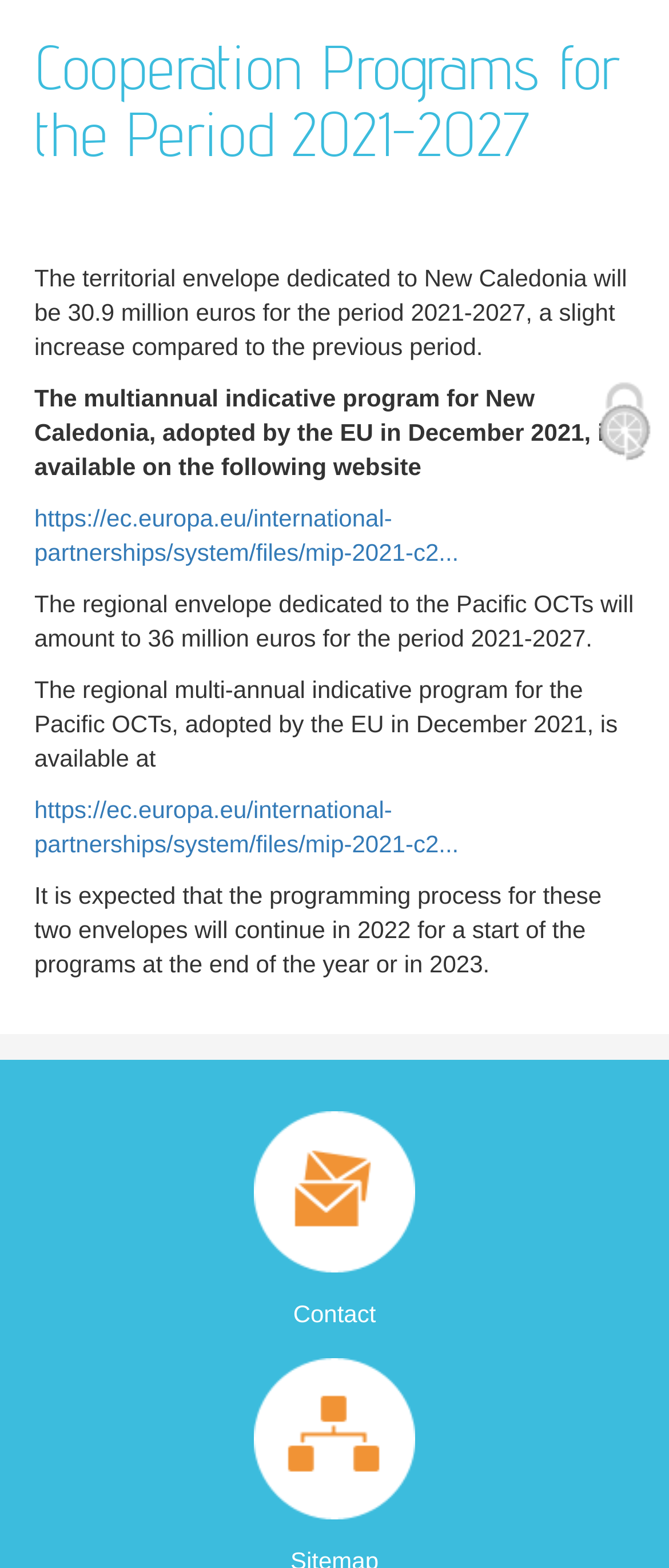Identify the bounding box for the described UI element. Provide the coordinates in (top-left x, top-left y, bottom-right x, bottom-right y) format with values ranging from 0 to 1: United Nations Development Programme (UNDP)

[0.082, 0.259, 0.921, 0.281]